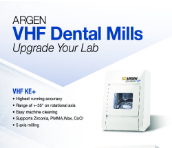Please respond to the question with a concise word or phrase:
What is the maximum rotational axis of the milling machine?

15°